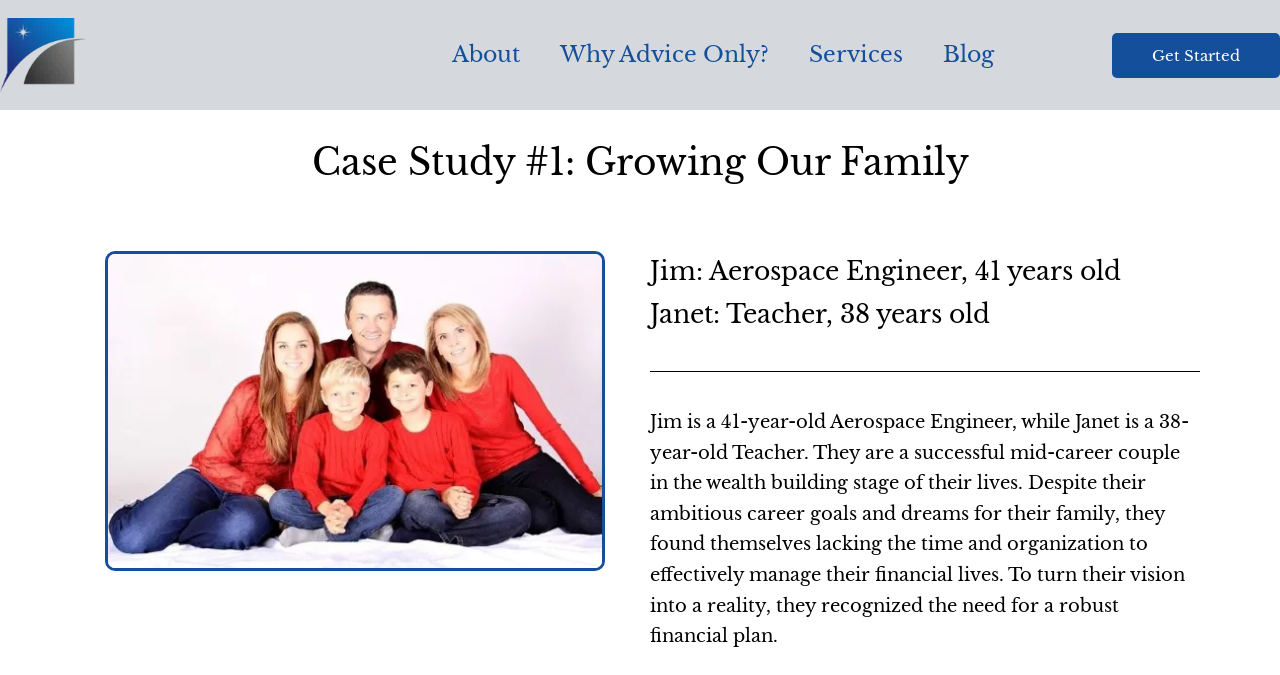Please look at the image and answer the question with a detailed explanation: What is the relationship between Jim and Janet?

From the context of the webpage, we can infer that Jim and Janet are a couple, as they are mentioned together in the case study and their ages and occupations are provided.